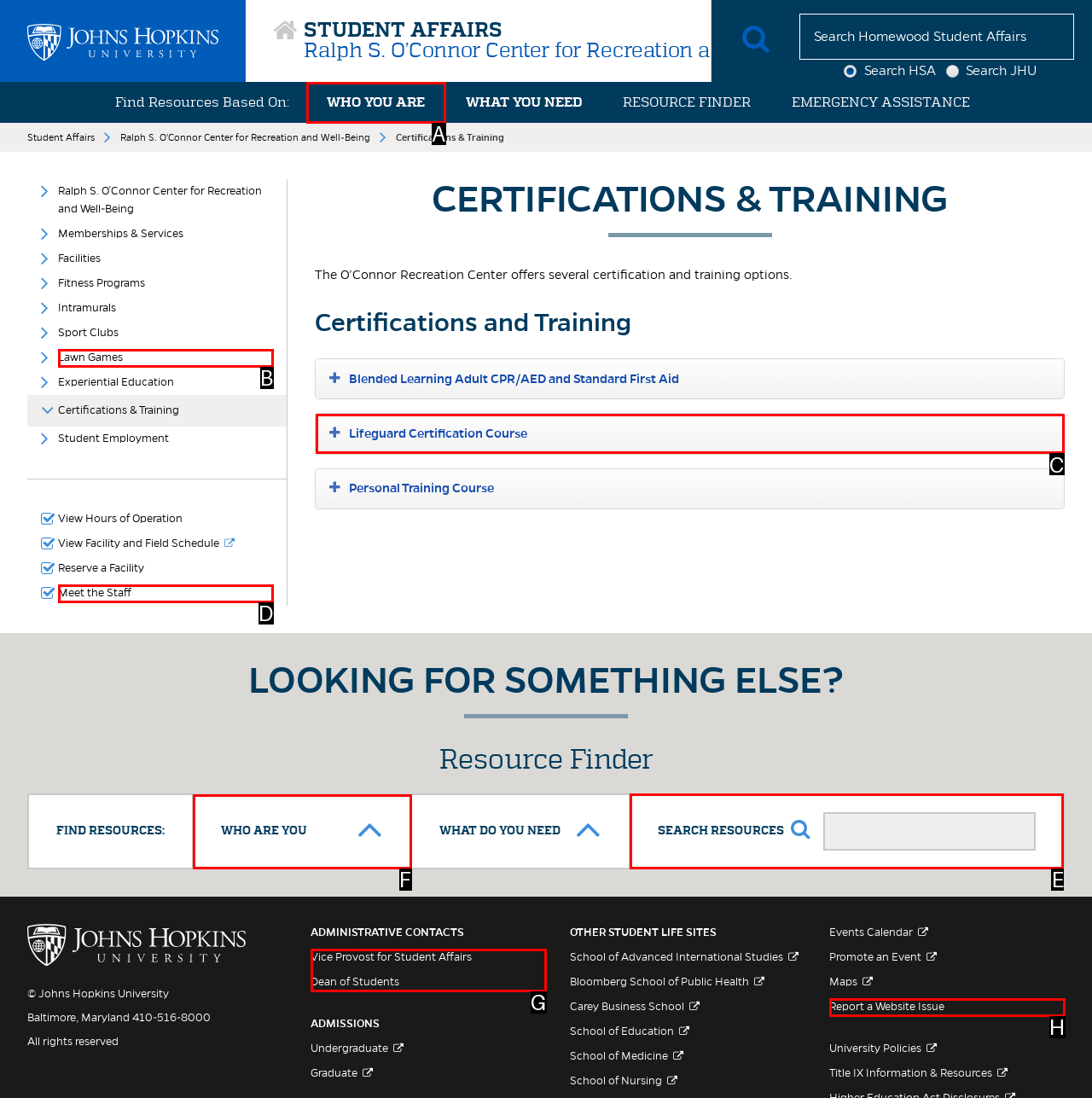Select the letter associated with the UI element you need to click to perform the following action: Search for something else
Reply with the correct letter from the options provided.

E